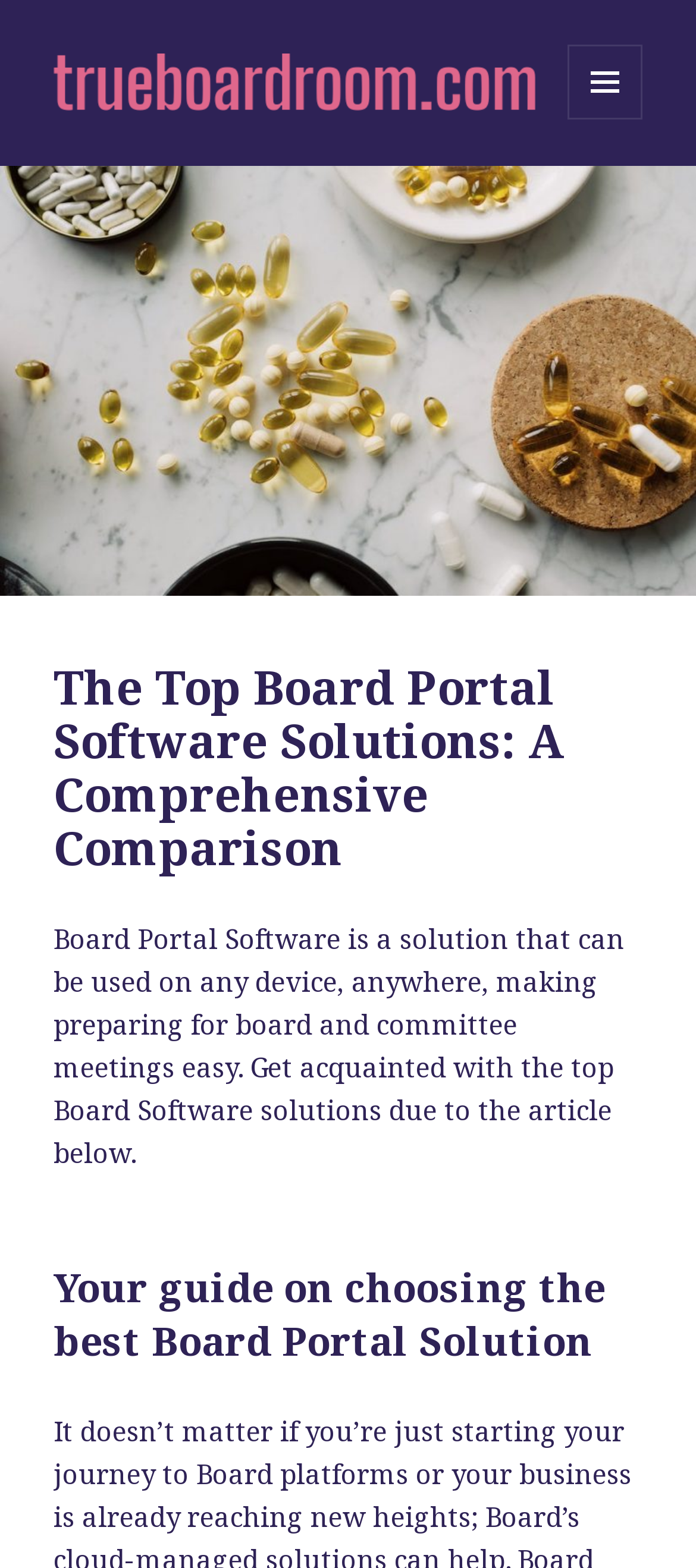Identify and provide the text of the main header on the webpage.

The Top Board Portal Software Solutions: A Comprehensive Comparison